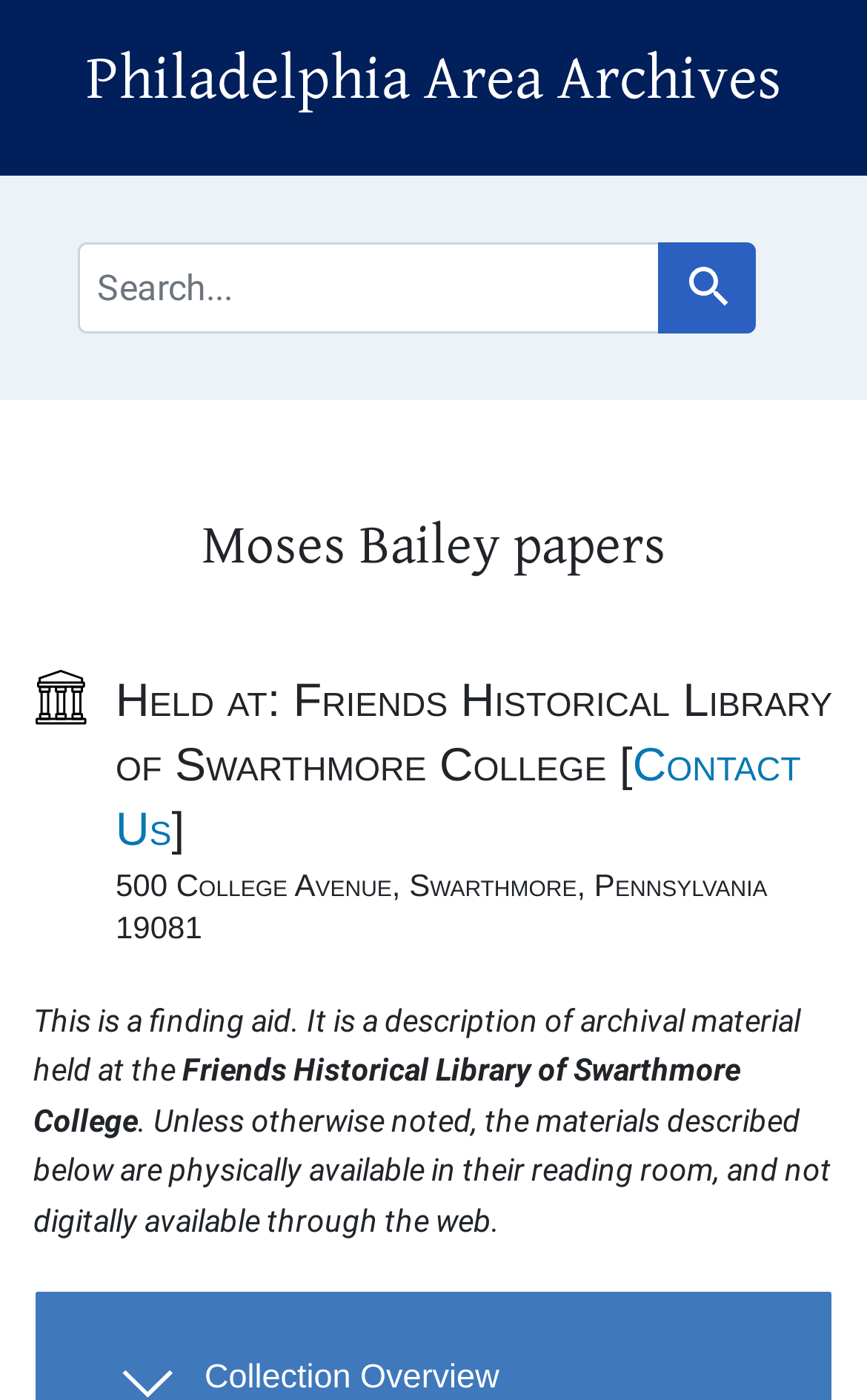Identify and provide the text of the main header on the webpage.

Philadelphia Area Archives